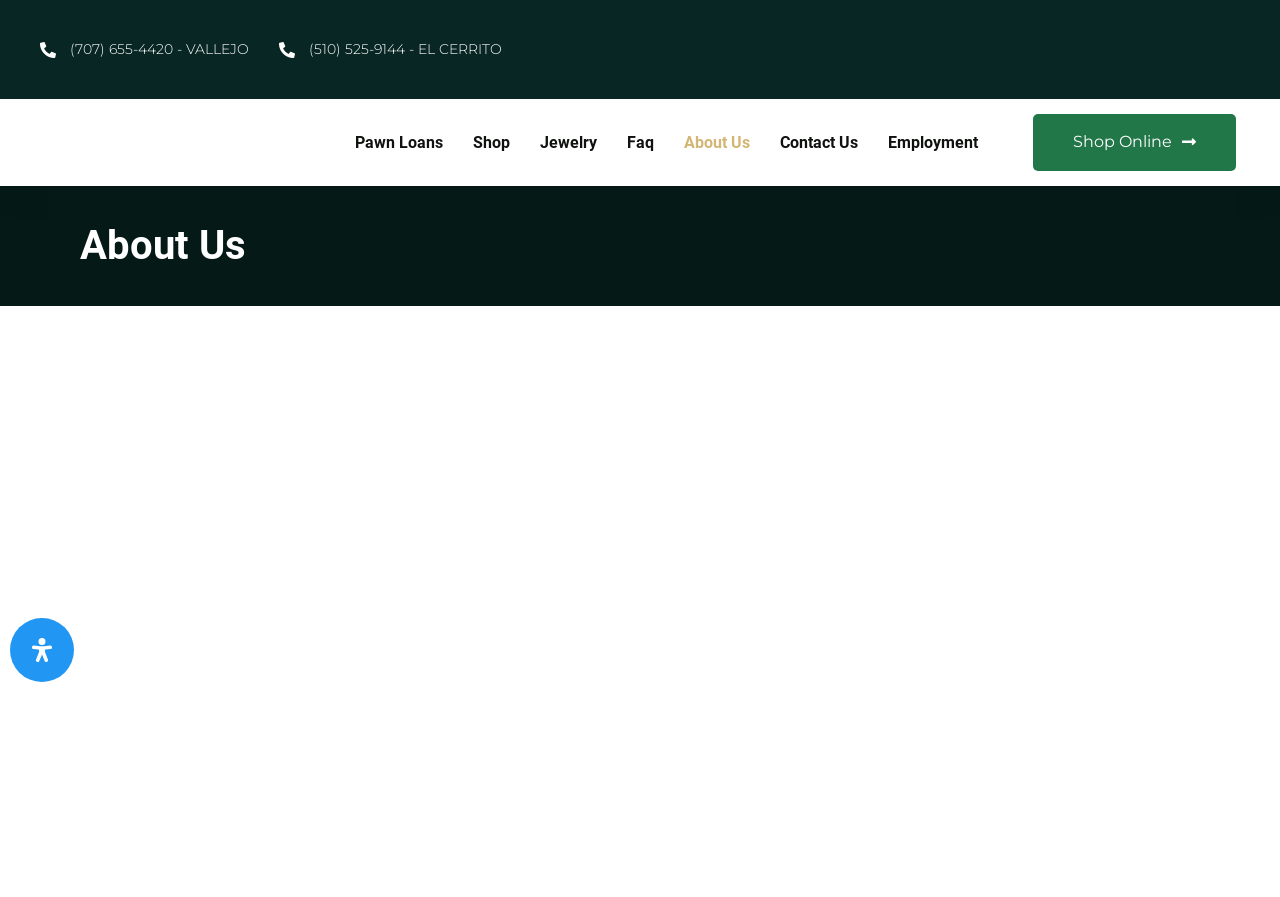Identify the bounding box for the UI element described as: "(510) 525-9144 - EL CERRITO". Ensure the coordinates are four float numbers between 0 and 1, formatted as [left, top, right, bottom].

[0.218, 0.043, 0.392, 0.067]